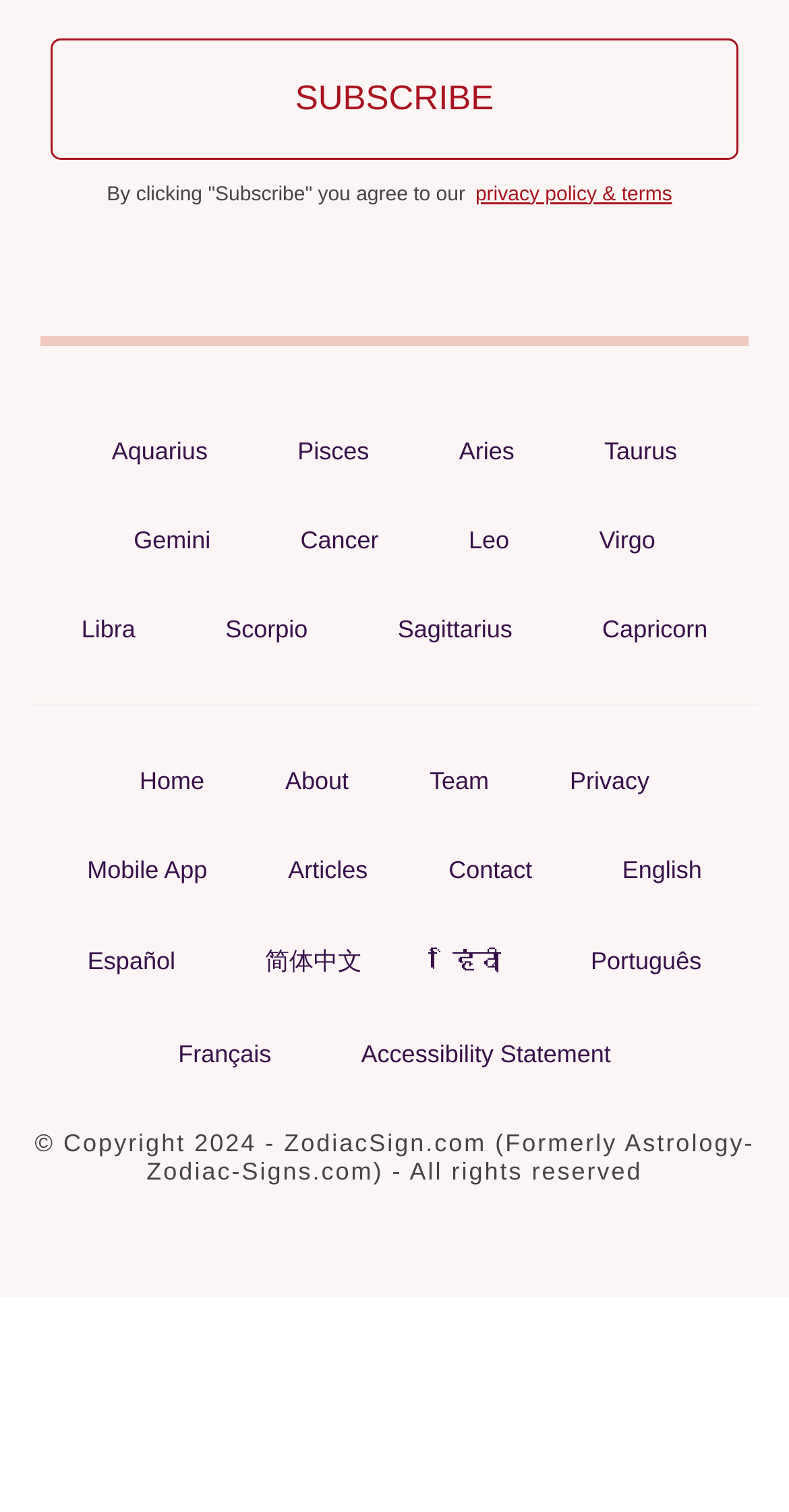Given the description privacy policy & terms, predict the bounding box coordinates of the UI element. Ensure the coordinates are in the format (top-left x, top-left y, bottom-right x, bottom-right y) and all values are between 0 and 1.

[0.602, 0.108, 0.852, 0.148]